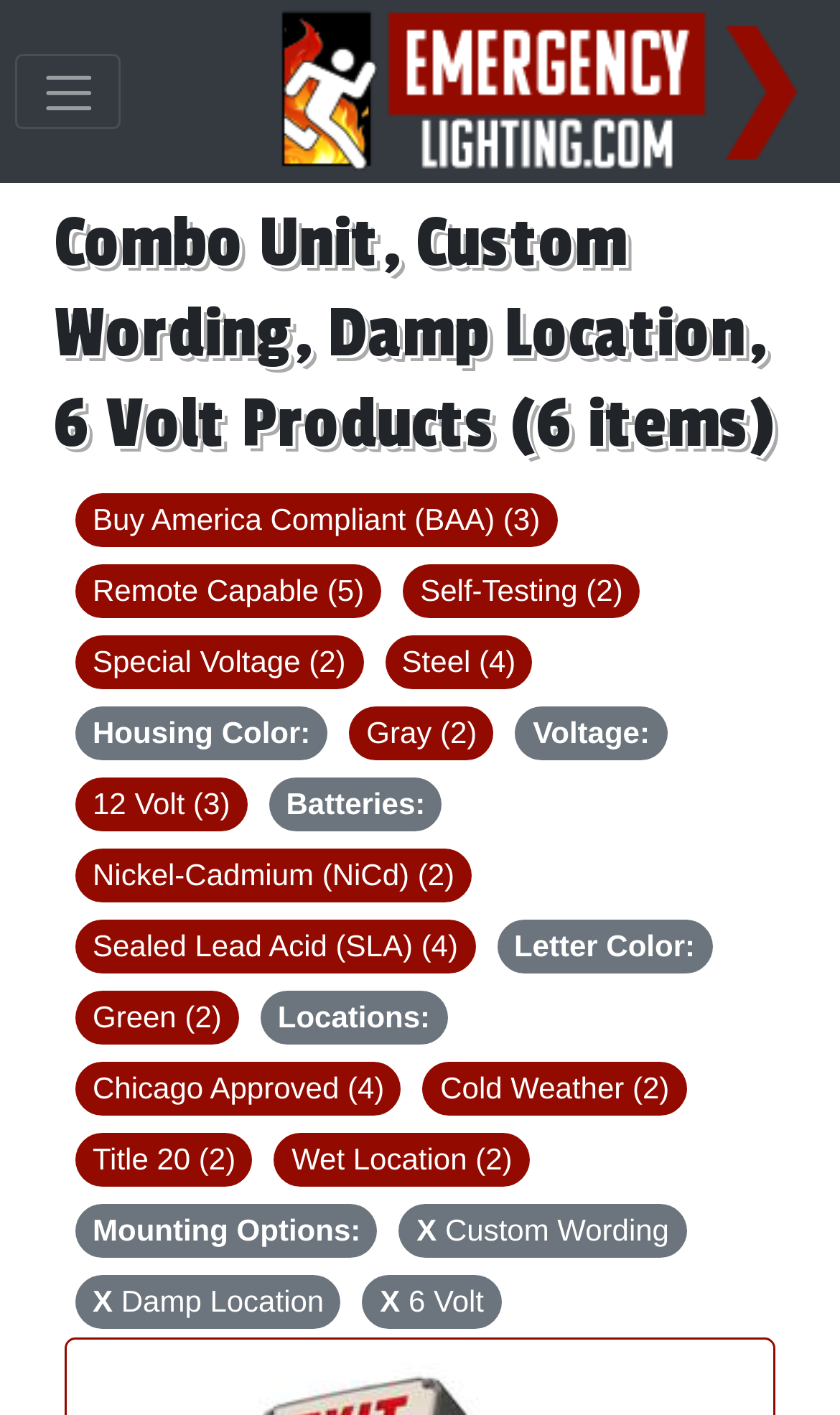What is the second option under 'Voltage'?
By examining the image, provide a one-word or phrase answer.

12 Volt (3)